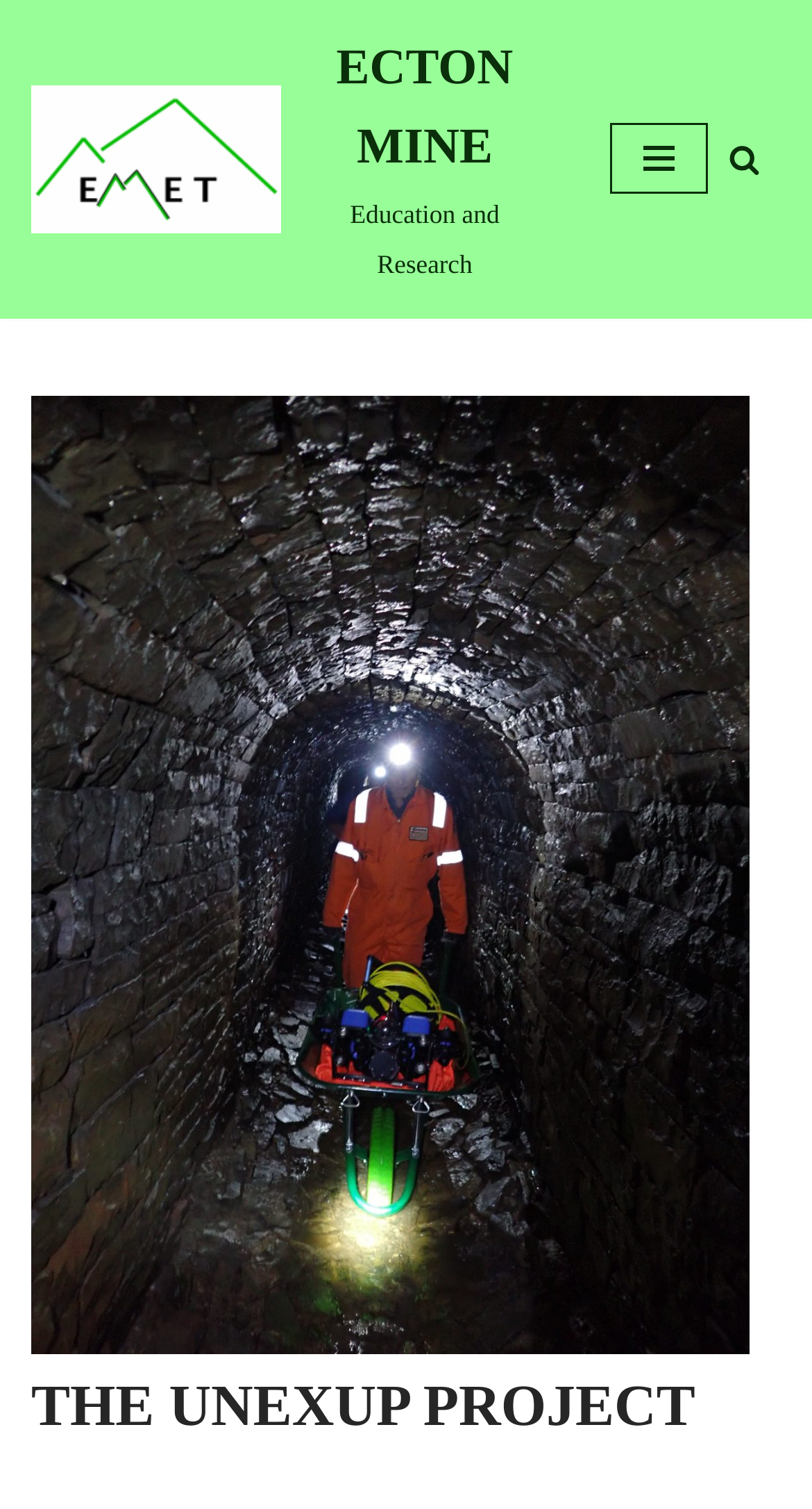Please respond in a single word or phrase: 
What is the content type of the element with the bounding box coordinate [0.038, 0.263, 0.923, 0.898]?

Image